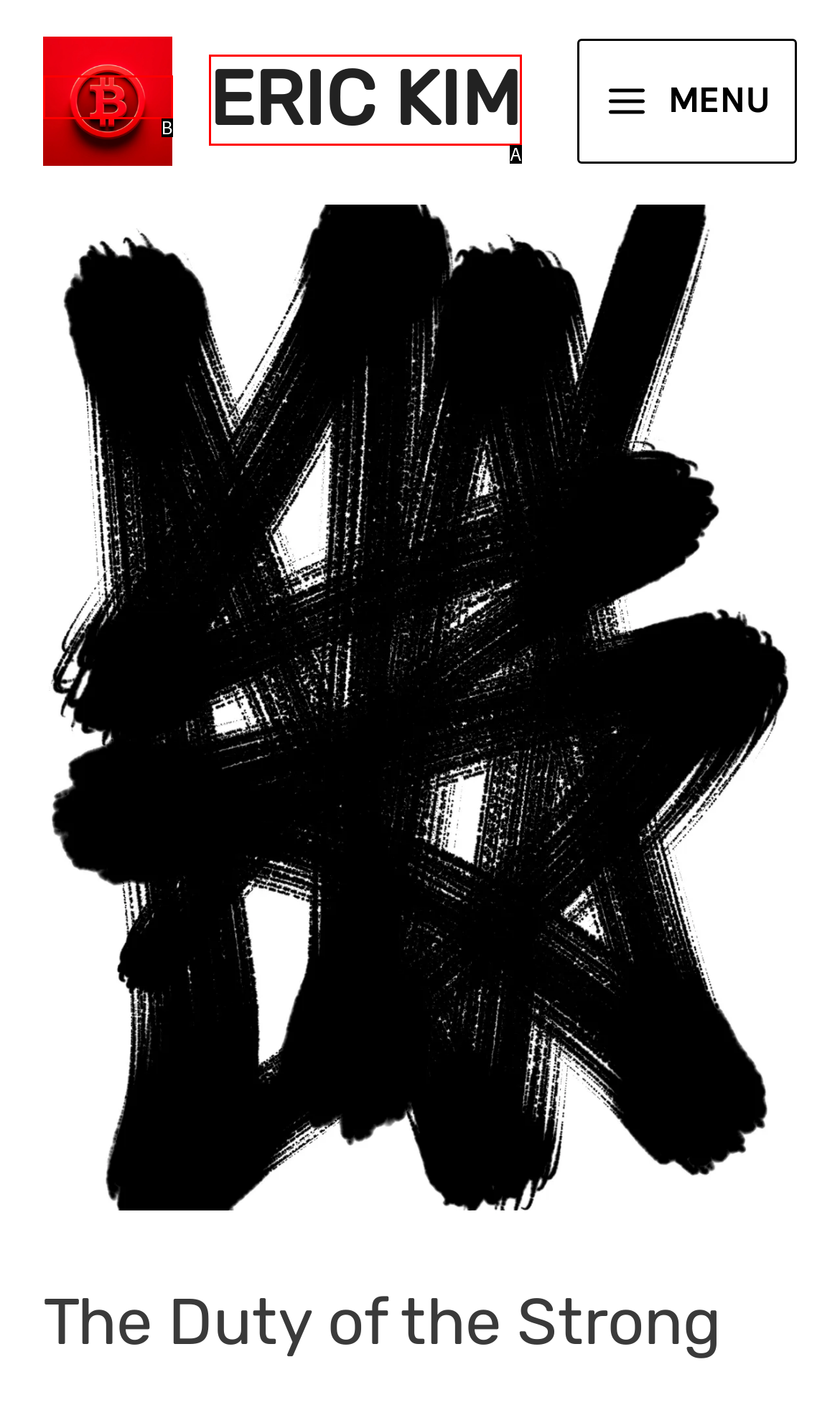Choose the HTML element that matches the description: ERIC KIM
Reply with the letter of the correct option from the given choices.

A